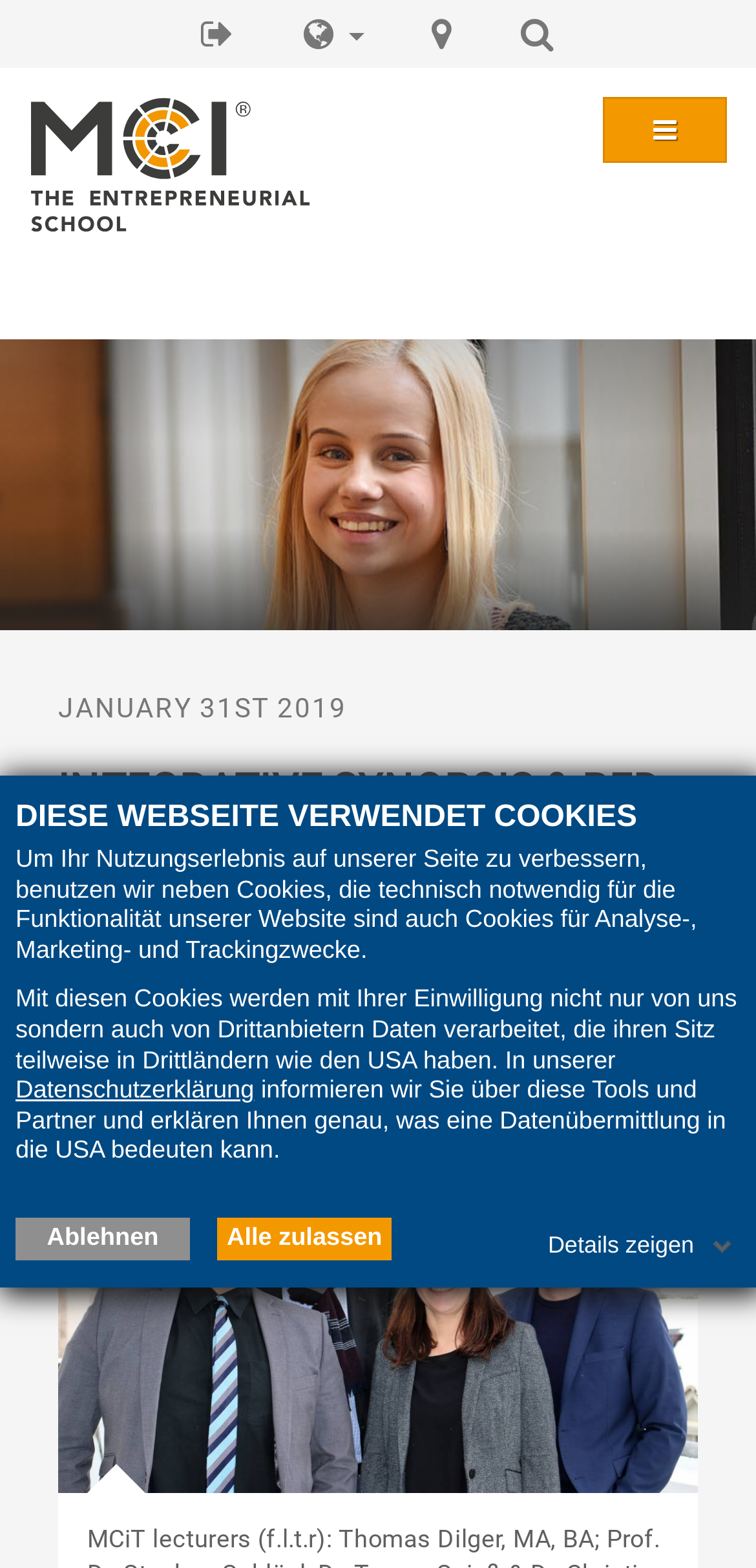Show the bounding box coordinates of the element that should be clicked to complete the task: "Go to the Integrative Synopsis & Red Bull Kick-Off page".

[0.077, 0.488, 0.923, 0.548]